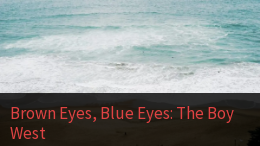Is the title of the image modern?
Provide a short answer using one word or a brief phrase based on the image.

Yes